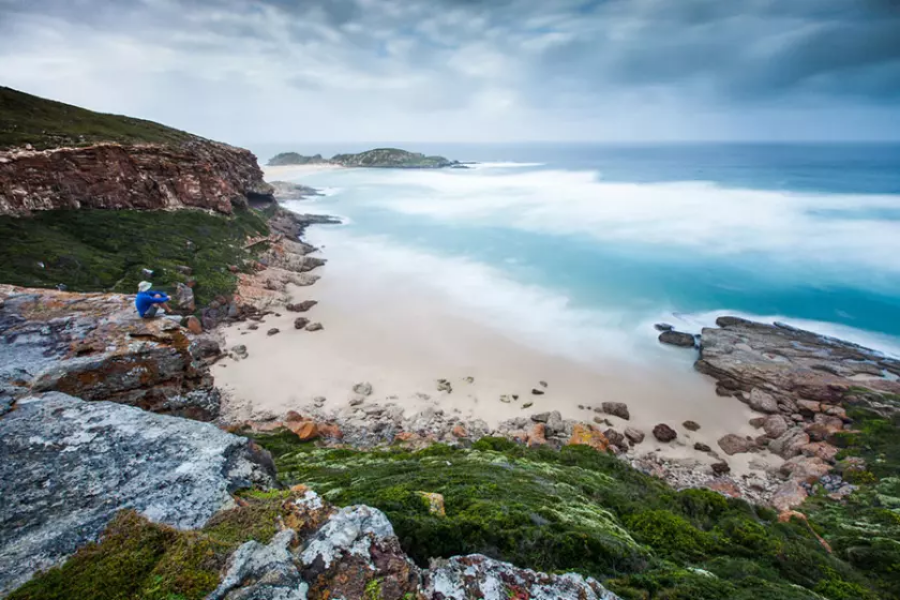Describe every detail you can see in the image.

The image captures a breathtaking view of the Robberg Nature Reserve Beach, located along the picturesque Garden Route in the Western Cape. In the foreground, a person sits on a rocky outcrop, seemingly lost in thought as they gaze at the serene Atlantic Ocean. The beach, nearly deserted, features a stretch of golden sand bordered by rugged cliffs and lush greenery, showcasing the region's stunning natural beauty. The sky above is a dramatic gradient of blues and grays, hinting at an approaching storm and adding an atmospheric touch to the tranquil scene. This location is renowned for its rich biodiversity, including various fynbos species and coastal wildlife, making it a prime spot for nature lovers and birdwatchers alike.